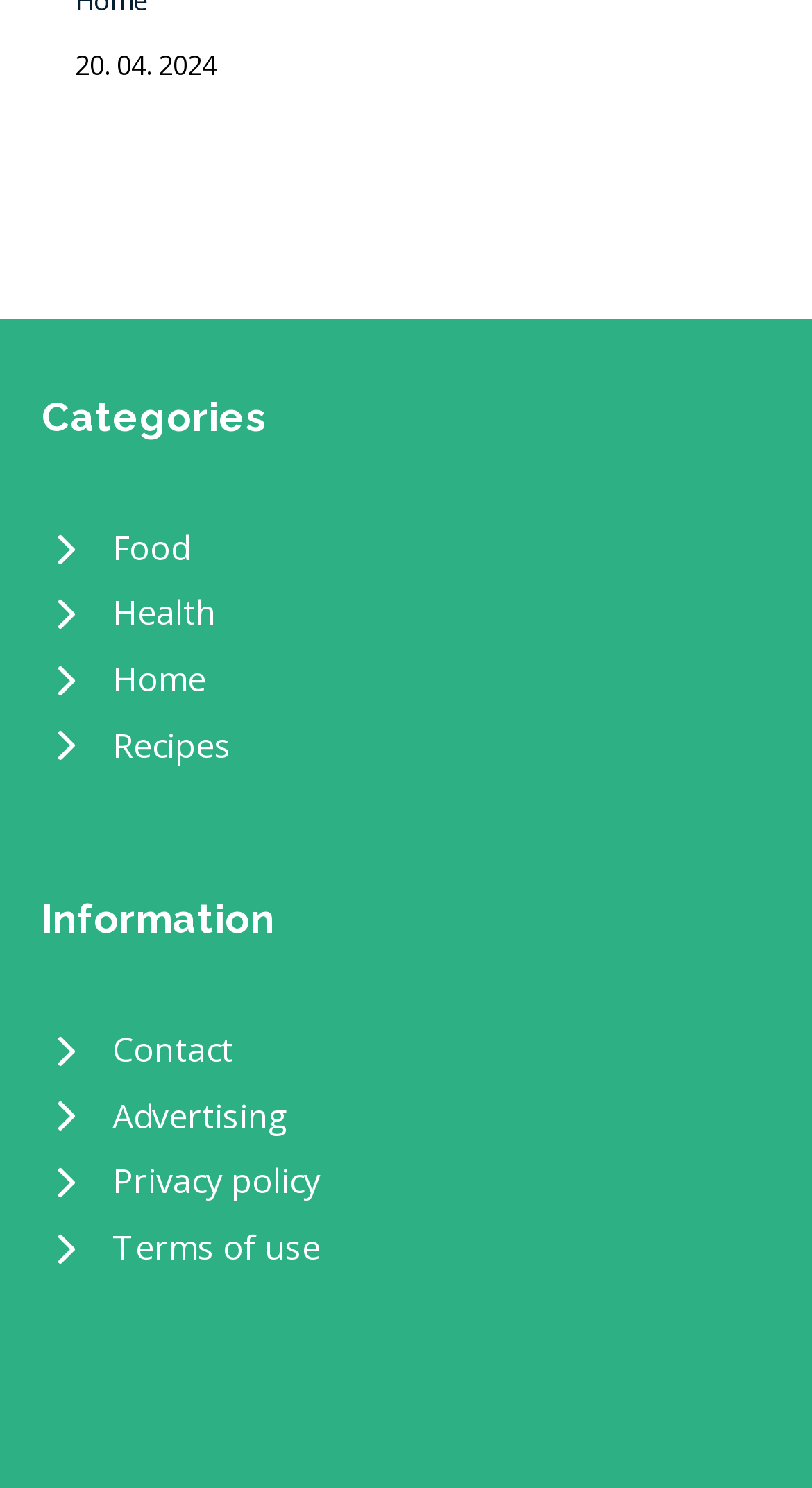What is the second link under 'Categories'?
Using the image as a reference, answer the question in detail.

The second link under 'Categories' is 'Health', which has a bounding box coordinate of [0.051, 0.391, 0.949, 0.435] and an associated image element.